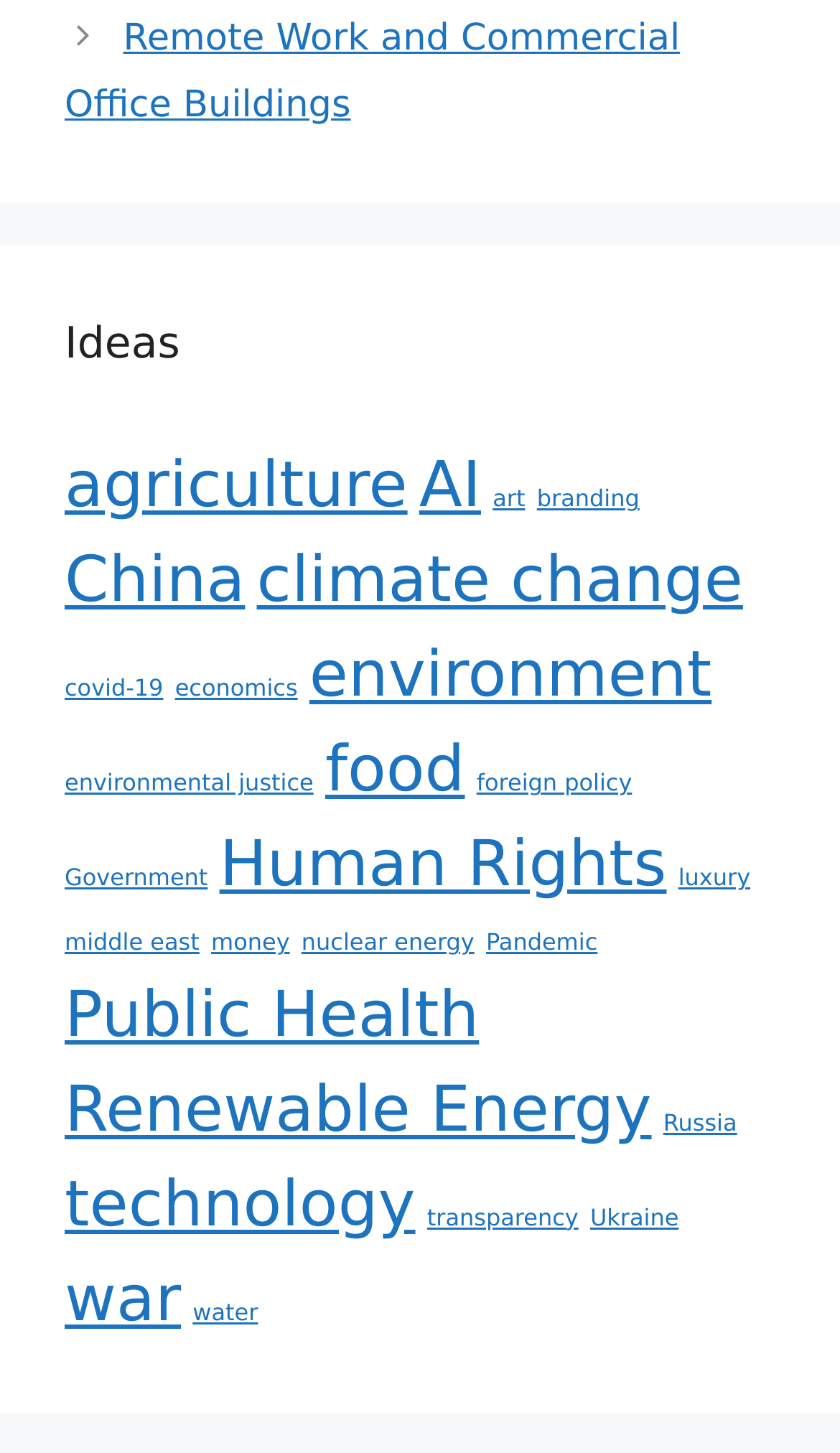Locate the coordinates of the bounding box for the clickable region that fulfills this instruction: "Learn about RECOVERY".

None